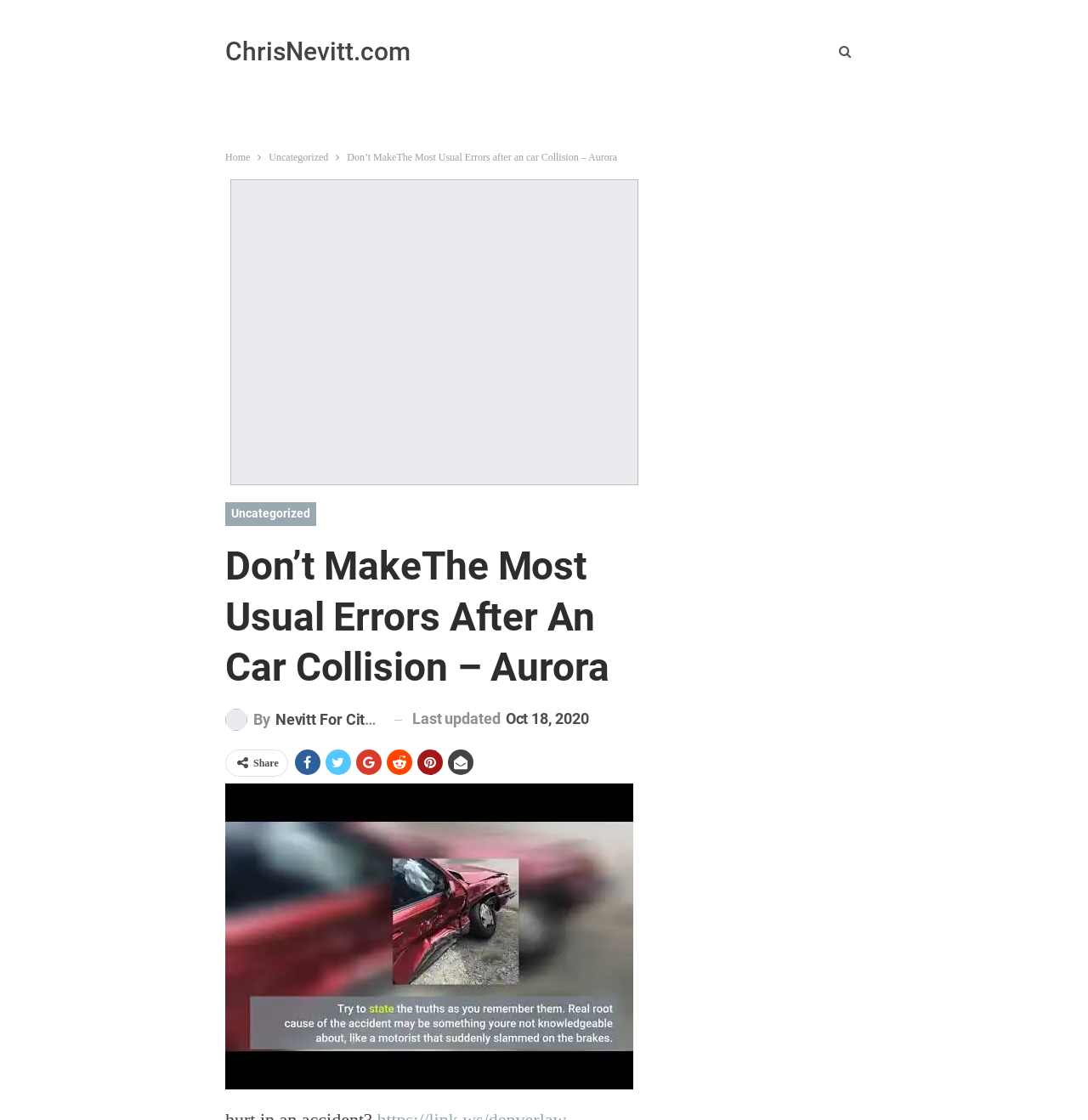Determine the bounding box of the UI component based on this description: "Uncategorized". The bounding box coordinates should be four float values between 0 and 1, i.e., [left, top, right, bottom].

[0.207, 0.448, 0.291, 0.469]